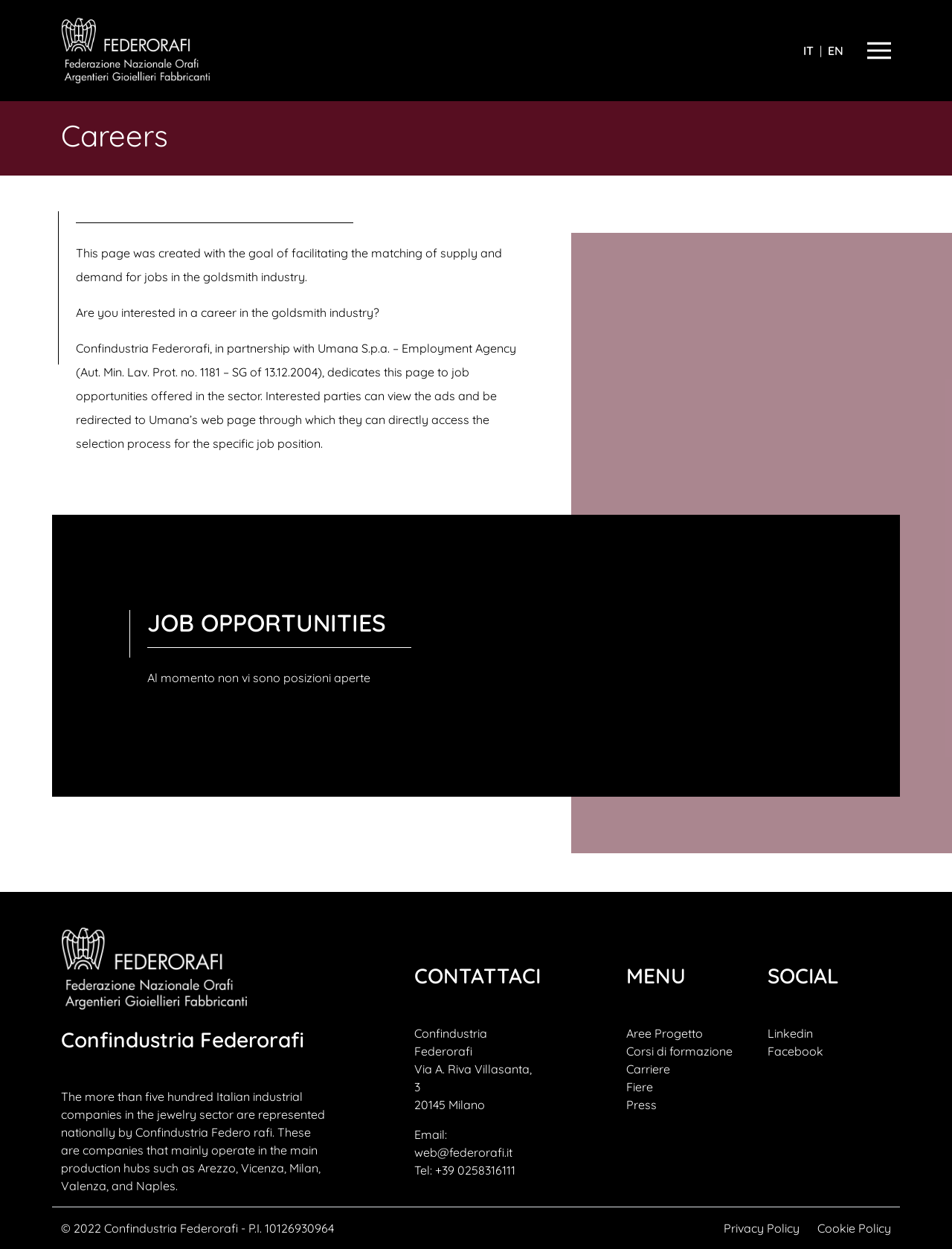Respond to the question below with a single word or phrase:
How many job opportunities are currently available?

None